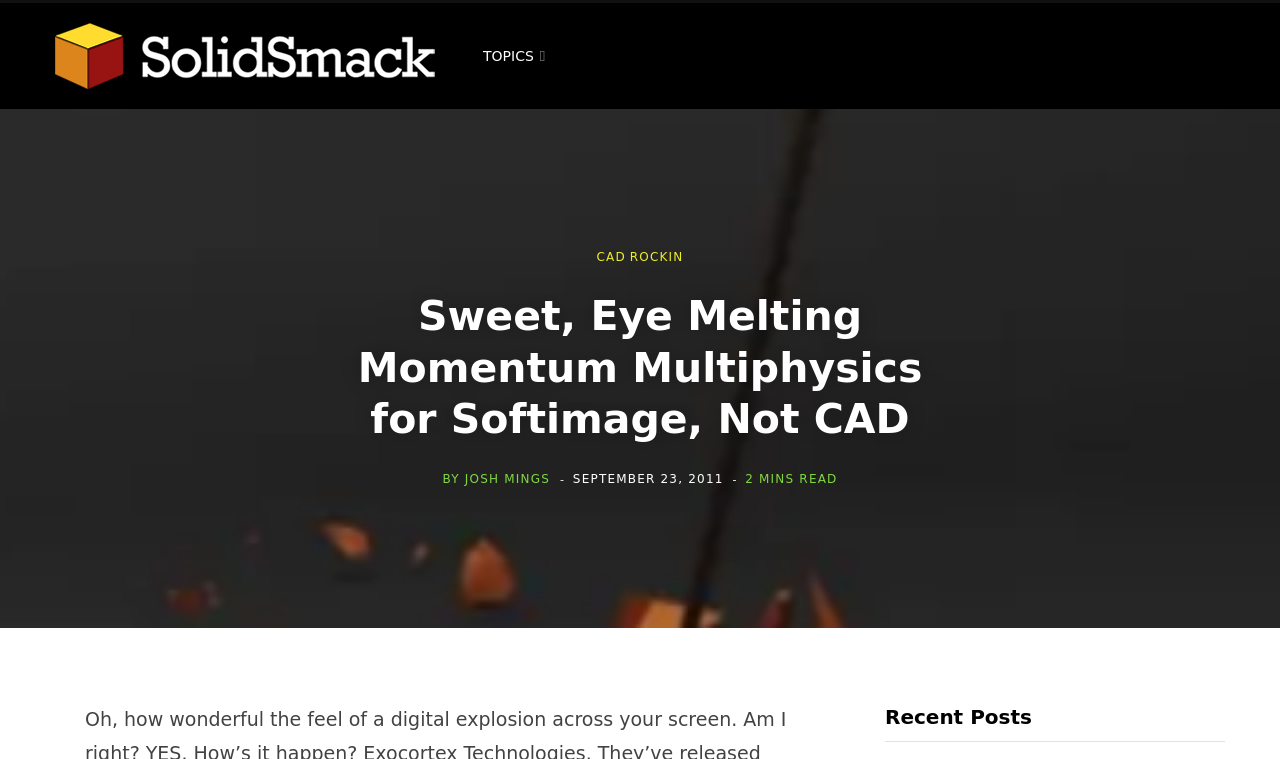Respond to the question below with a single word or phrase:
What is the name of the multiphysics engine?

Momentum